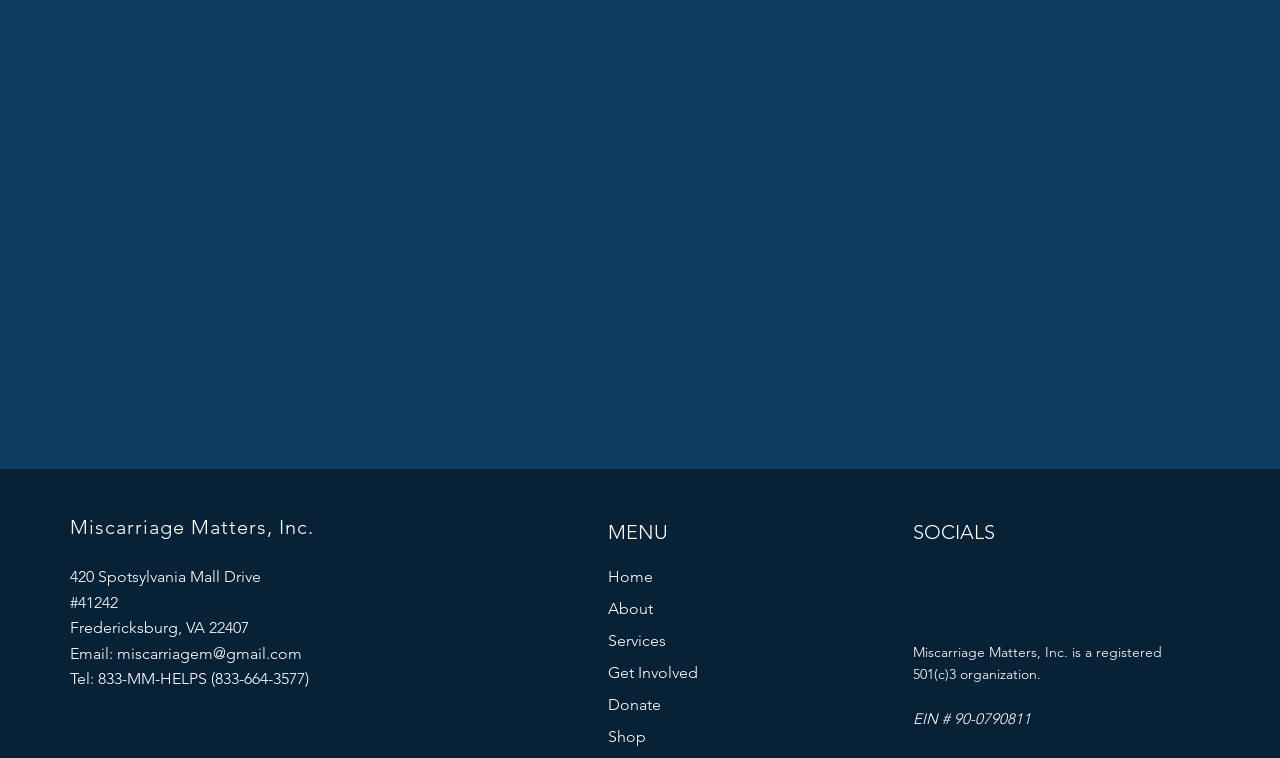What is the organization's status?
Answer the question with as much detail as you can, using the image as a reference.

The organization's status is mentioned in the text element with the text 'Miscarriage Matters, Inc. is a registered 501(c)3 organization.', which is located at the bottom of the webpage.